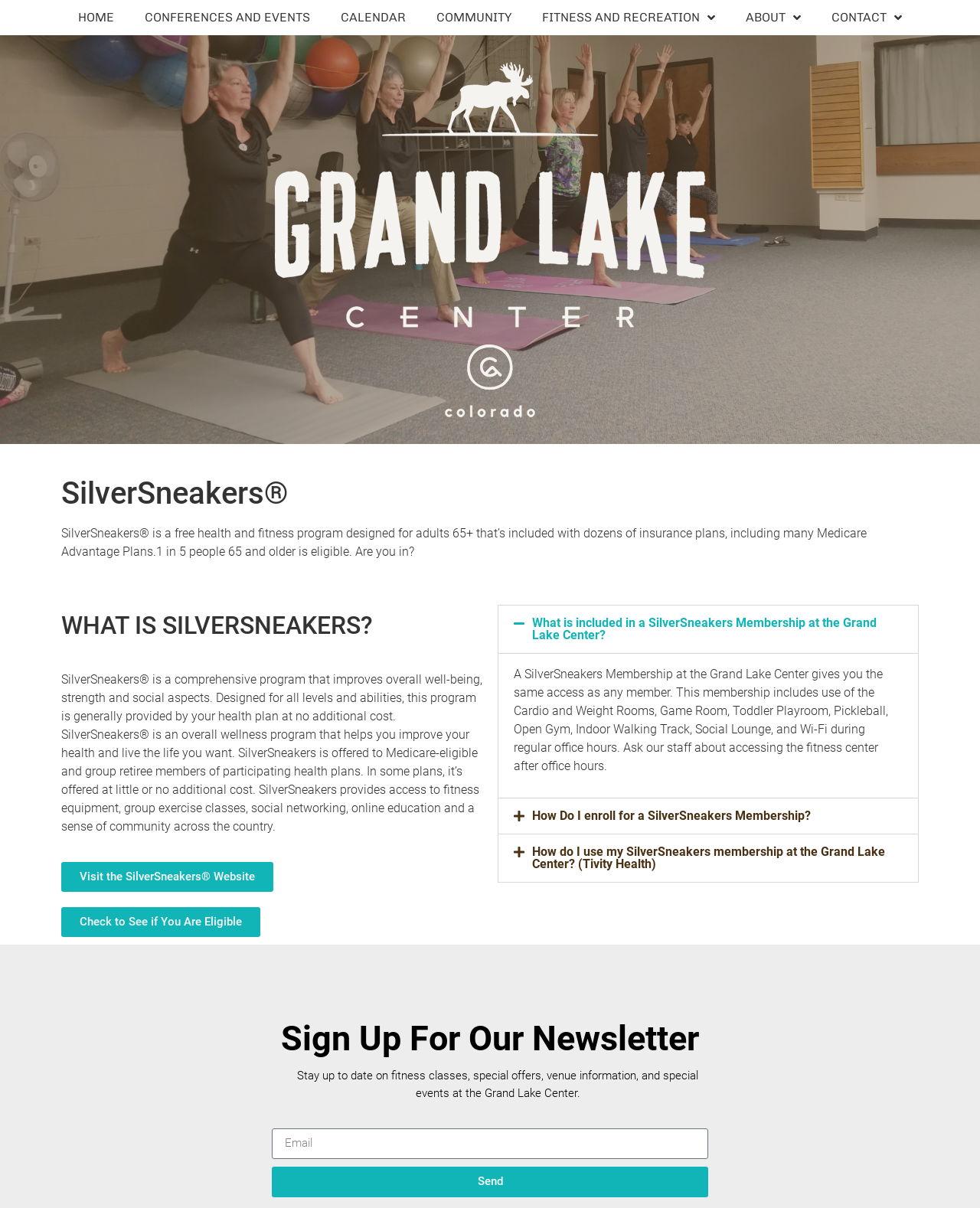Explain in detail what is displayed on the webpage.

The webpage is about SilverSneakers, a free health and fitness program designed for adults 65+ that's included with dozens of insurance plans, including many Medicare Advantage Plans. 

At the top of the page, there is a navigation menu with six links: HOME, CONFERENCES AND EVENTS, CALENDAR, COMMUNITY, FITNESS AND RECREATION, and ABOUT. 

Below the navigation menu, there is a main section that takes up most of the page. In this section, there is a large image of the Grand Lake Center, a fitness and event center. 

To the right of the image, there is a heading that reads "SilverSneakers" followed by a paragraph of text that describes the program. 

Below this, there is another heading that reads "WHAT IS SILVERSNEAKERS?" followed by a longer paragraph of text that explains the program in more detail. 

There are three links below this: "Visit the SilverSneakers Website", "Check to See if You Are Eligible", and a button that expands to reveal more information about what is included in a SilverSneakers Membership at the Grand Lake Center. 

Further down, there are two more buttons that expand to reveal more information about how to enroll for a SilverSneakers Membership and how to use the membership at the Grand Lake Center. 

At the bottom of the page, there is a section to sign up for a newsletter. This section includes a heading, a paragraph of text, a textbox to enter an email address, and a "Send" button.